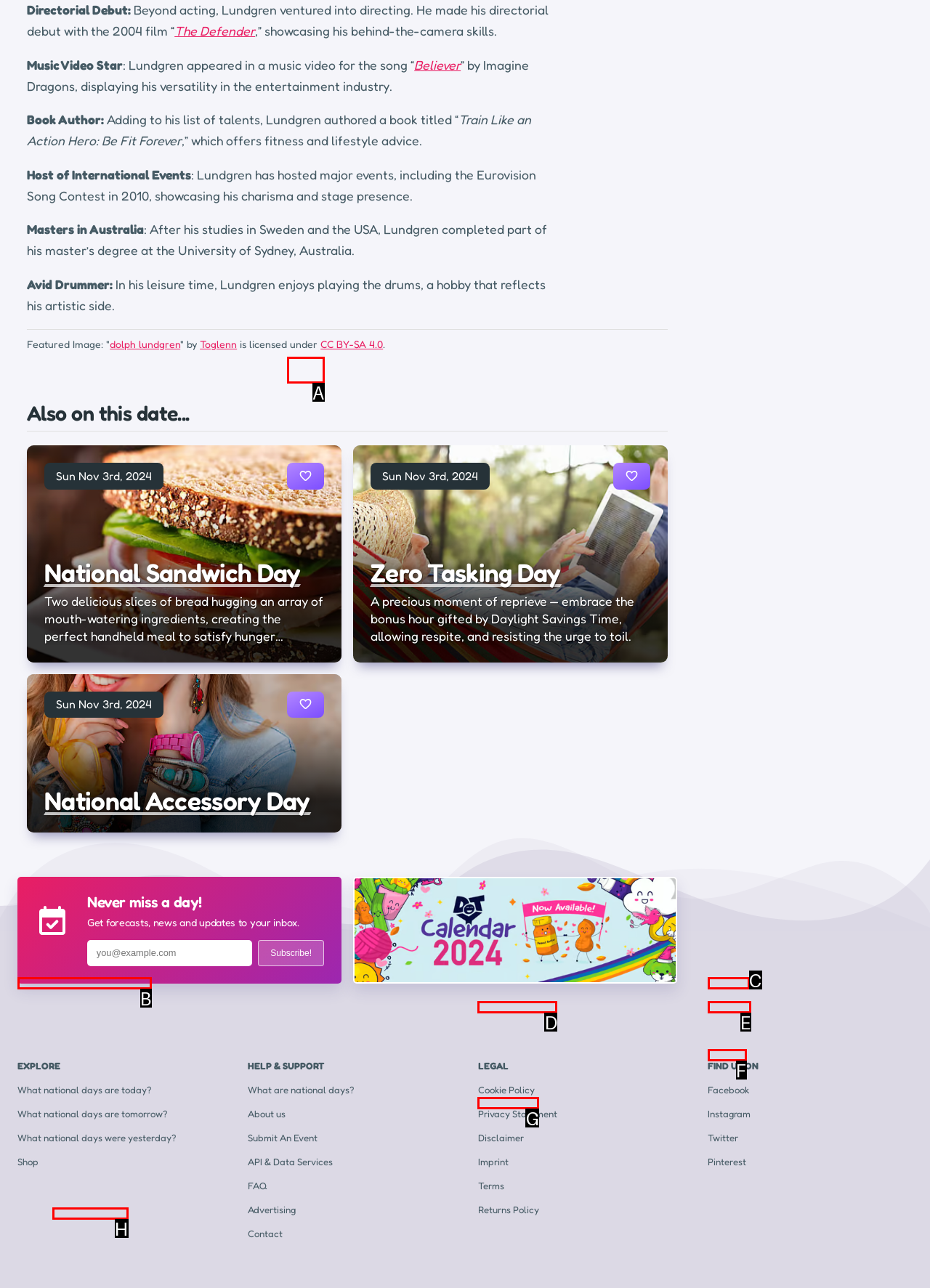Select the letter that corresponds to the UI element described as: parent_node: Sun Nov 3rd, 2024
Answer by providing the letter from the given choices.

A